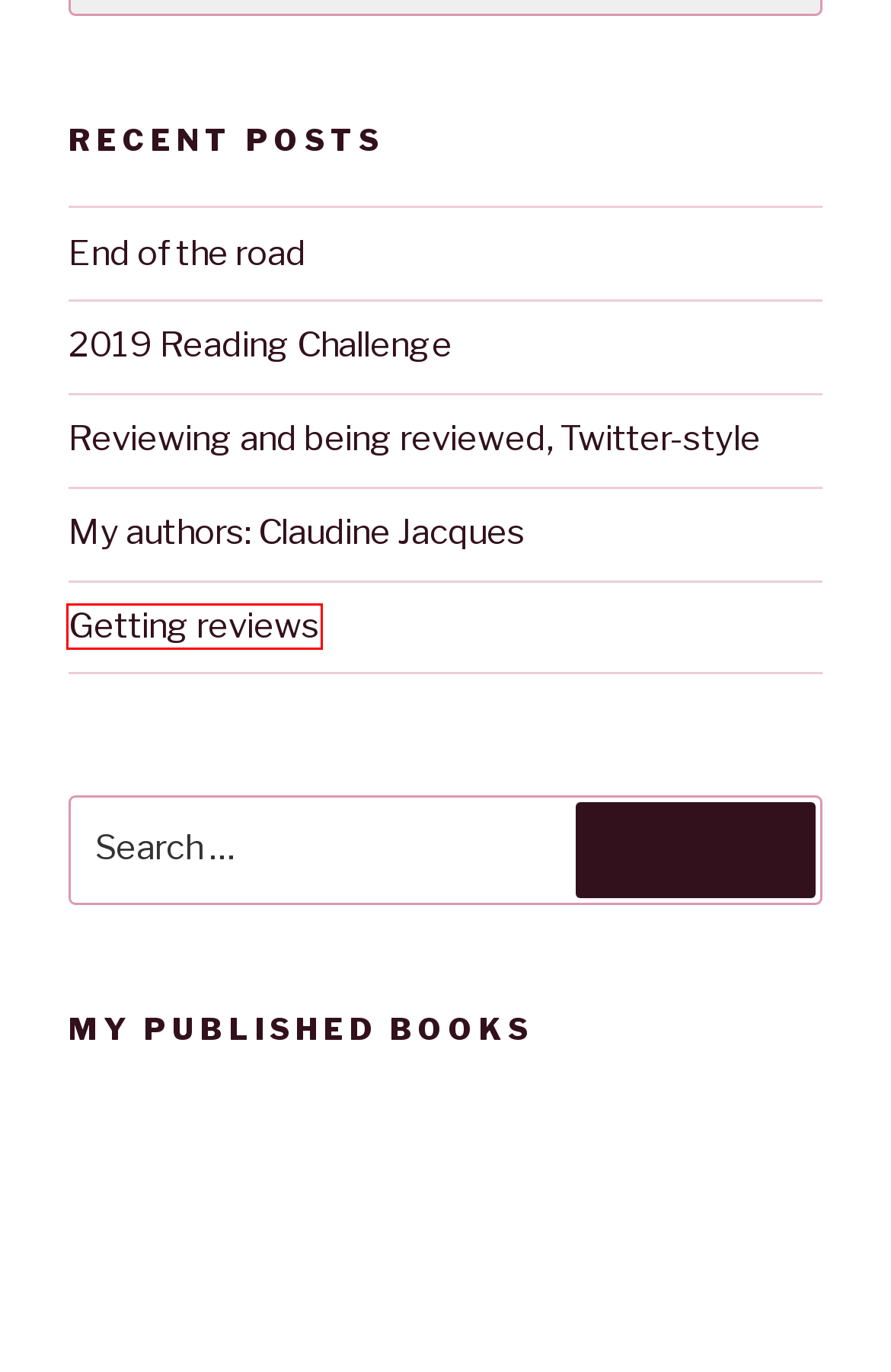Given a webpage screenshot with a red bounding box around a particular element, identify the best description of the new webpage that will appear after clicking on the element inside the red bounding box. Here are the candidates:
A. Getting reviews - Sounds like wish
B. Sounds like wish - A quiet place.
C. Reviewing and being reviewed, Twitter-style - Sounds like wish
D. End of the road - Sounds like wish
E. 2019 Reading Challenge - Sounds like wish
F. Winter Tales eBook : de Vogüé, Eugène-Melchior, Worth, Patricia: Amazon.com.au: Books
G. The Daily Post | The Art and Craft of Blogging
H. My authors: Claudine Jacques - Sounds like wish

A